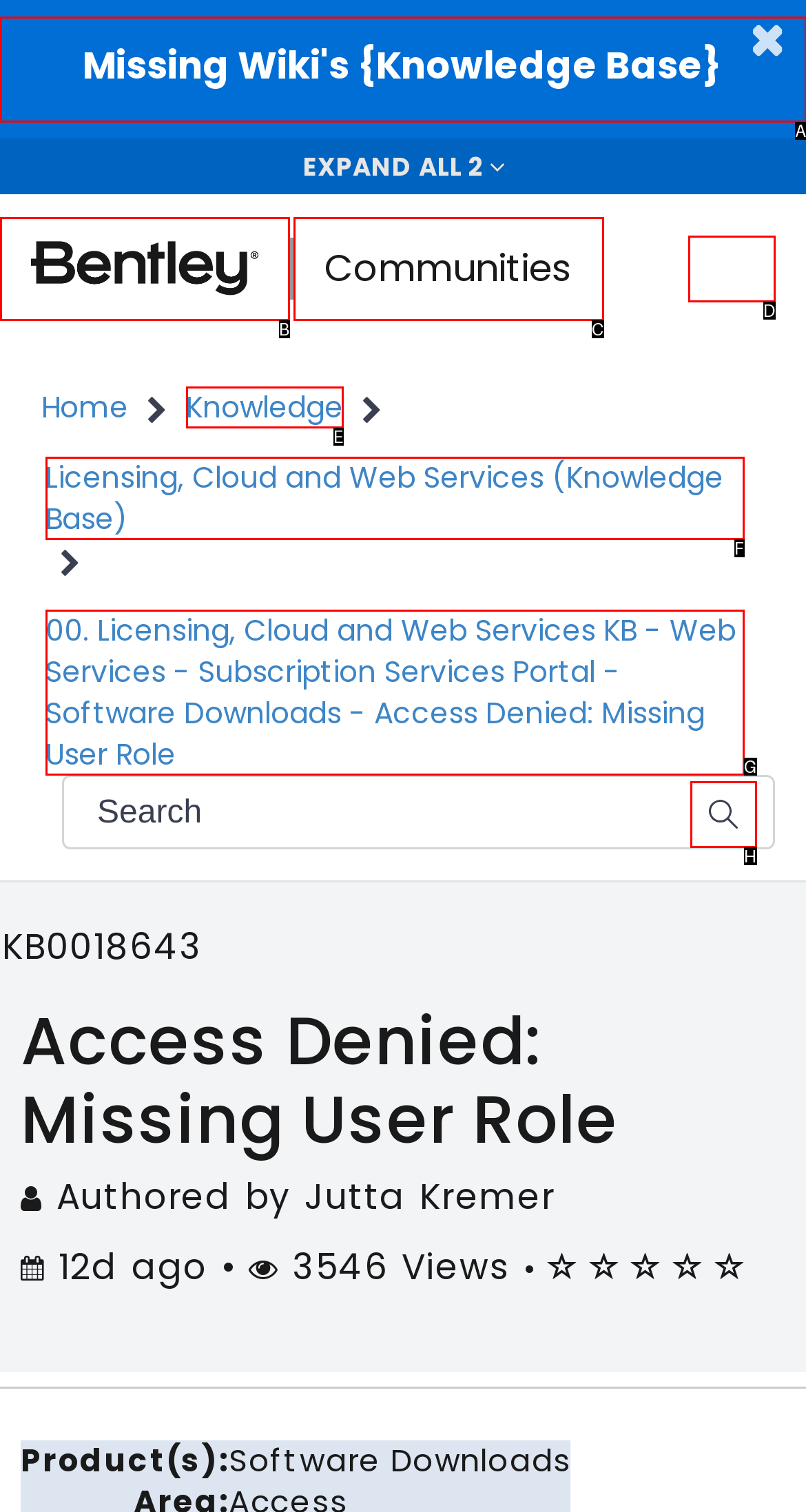Identify the option that corresponds to the description: Missing Wiki's {Knowledge Base} 
Provide the letter of the matching option from the available choices directly.

A